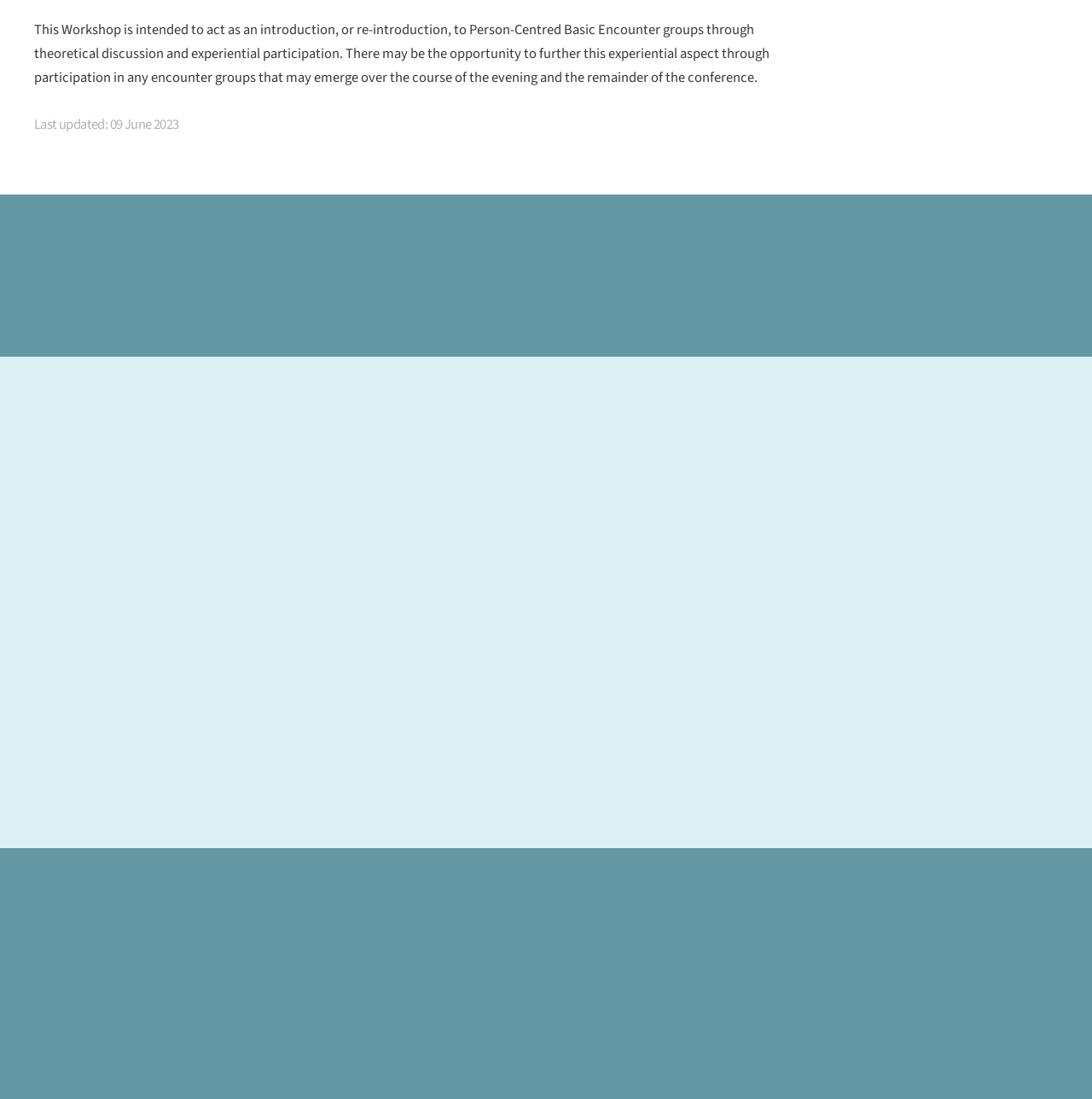Bounding box coordinates are specified in the format (top-left x, top-left y, bottom-right x, bottom-right y). All values are floating point numbers bounded between 0 and 1. Please provide the bounding box coordinate of the region this sentence describes: Cookie & Privacy Policy

[0.501, 0.958, 0.614, 0.978]